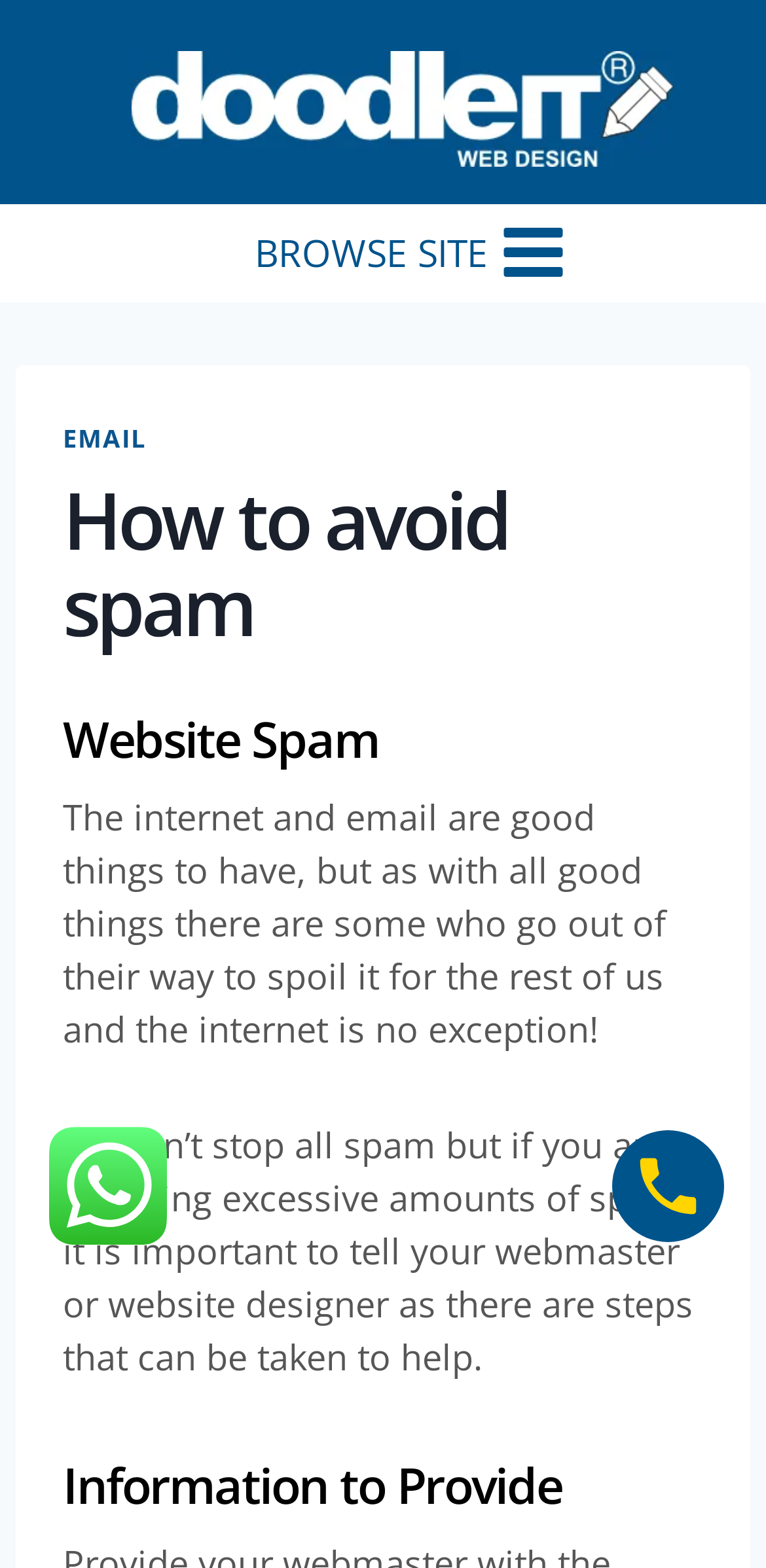Please respond to the question using a single word or phrase:
What is the contact method provided at the bottom left corner?

WhatsApp